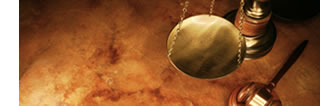What represents authority and the judicial process? Based on the screenshot, please respond with a single word or phrase.

An ornate gavel